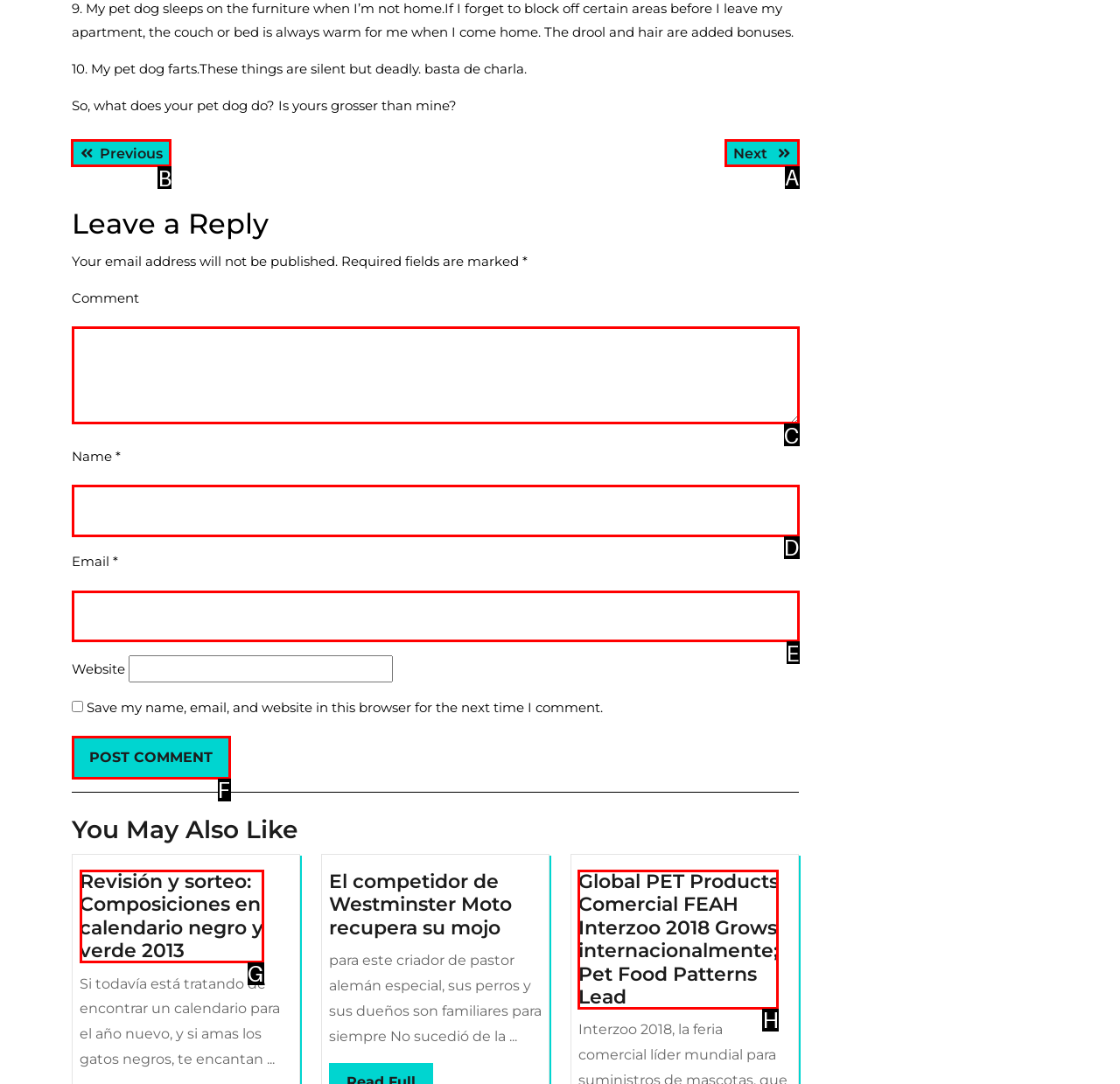Given the task: Click on the previous post, point out the letter of the appropriate UI element from the marked options in the screenshot.

B